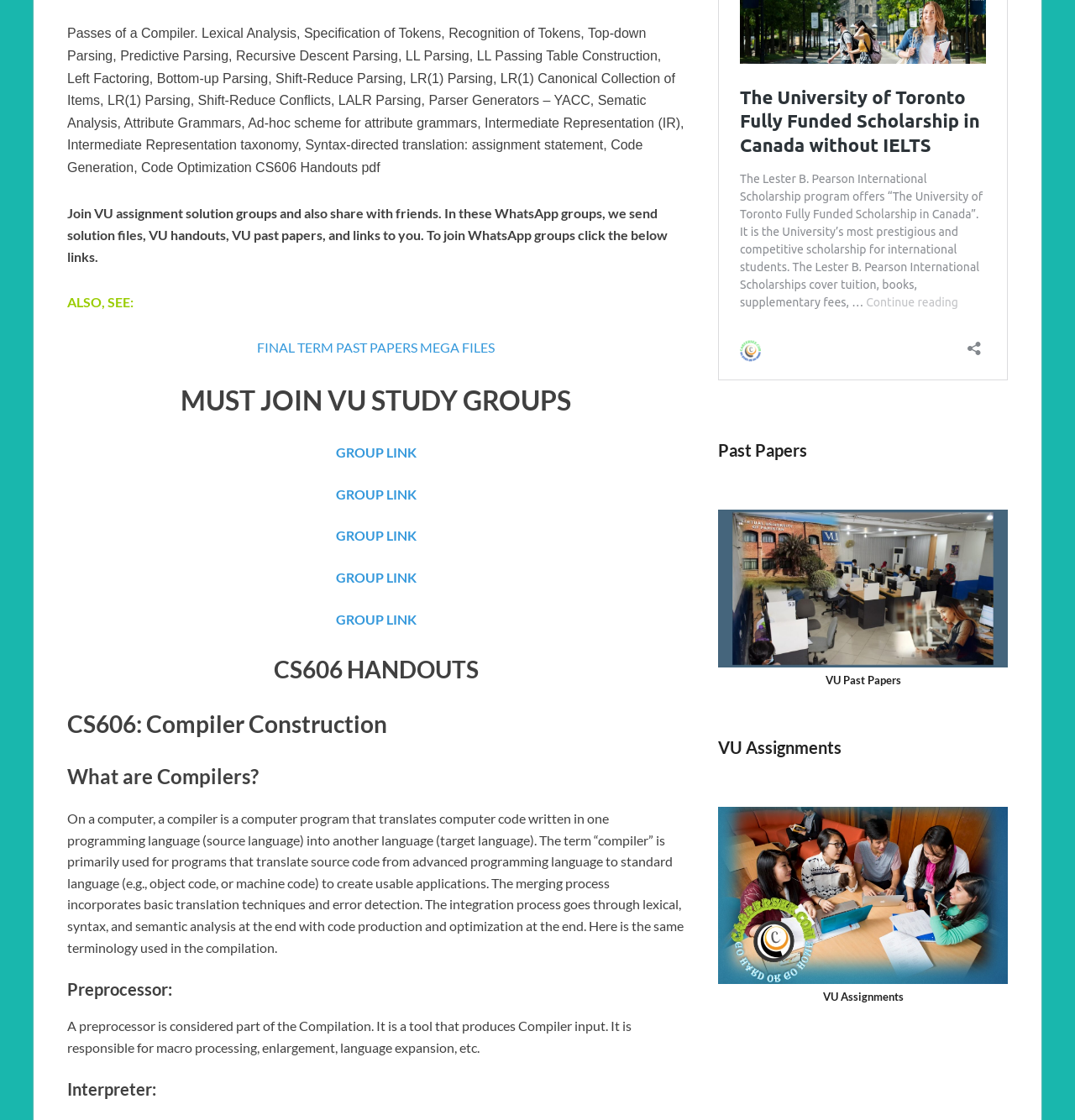Please identify the bounding box coordinates of the region to click in order to complete the given instruction: "Access VU past papers". The coordinates should be four float numbers between 0 and 1, i.e., [left, top, right, bottom].

[0.668, 0.393, 0.751, 0.411]